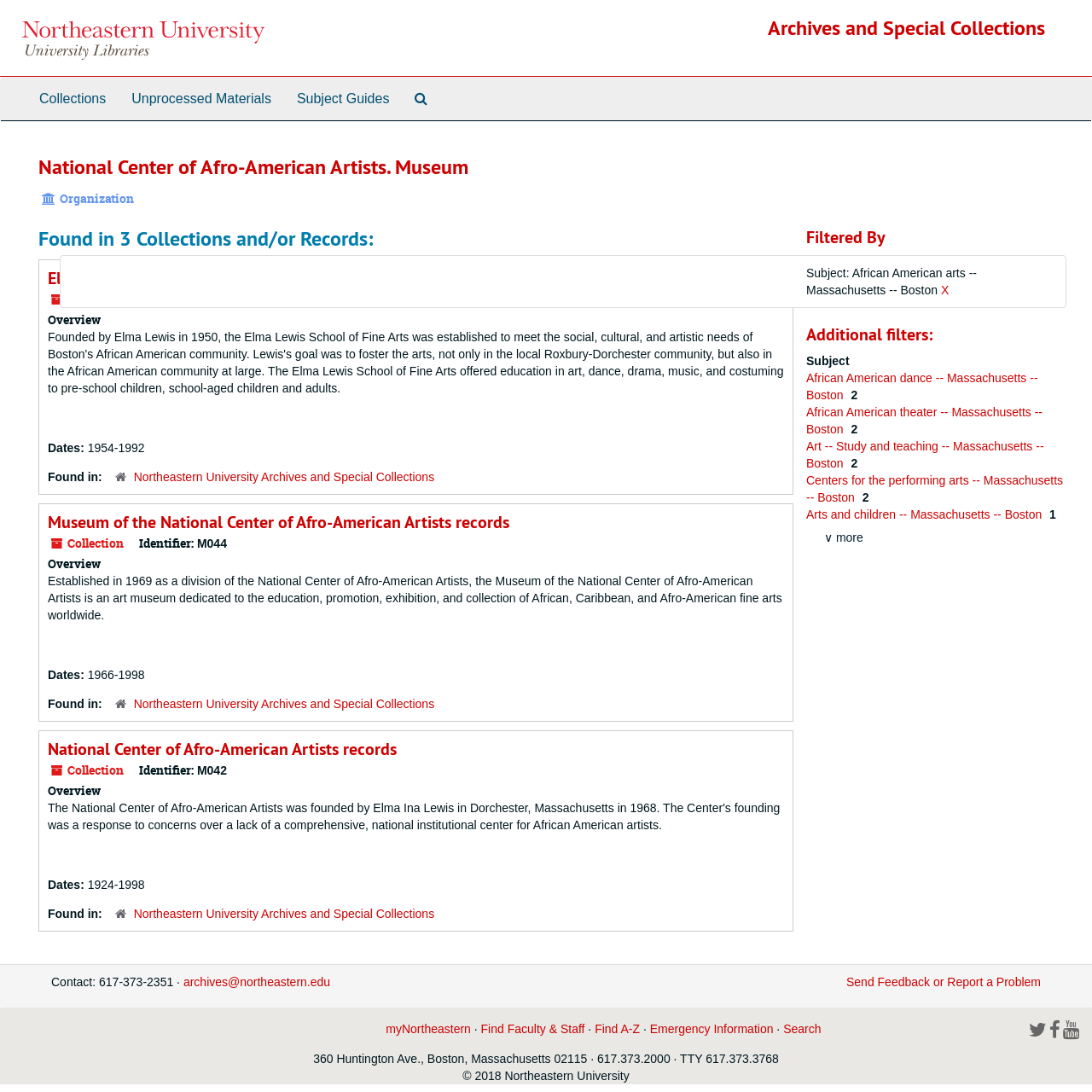Specify the bounding box coordinates of the area to click in order to follow the given instruction: "Send Feedback or Report a Problem."

[0.775, 0.893, 0.953, 0.905]